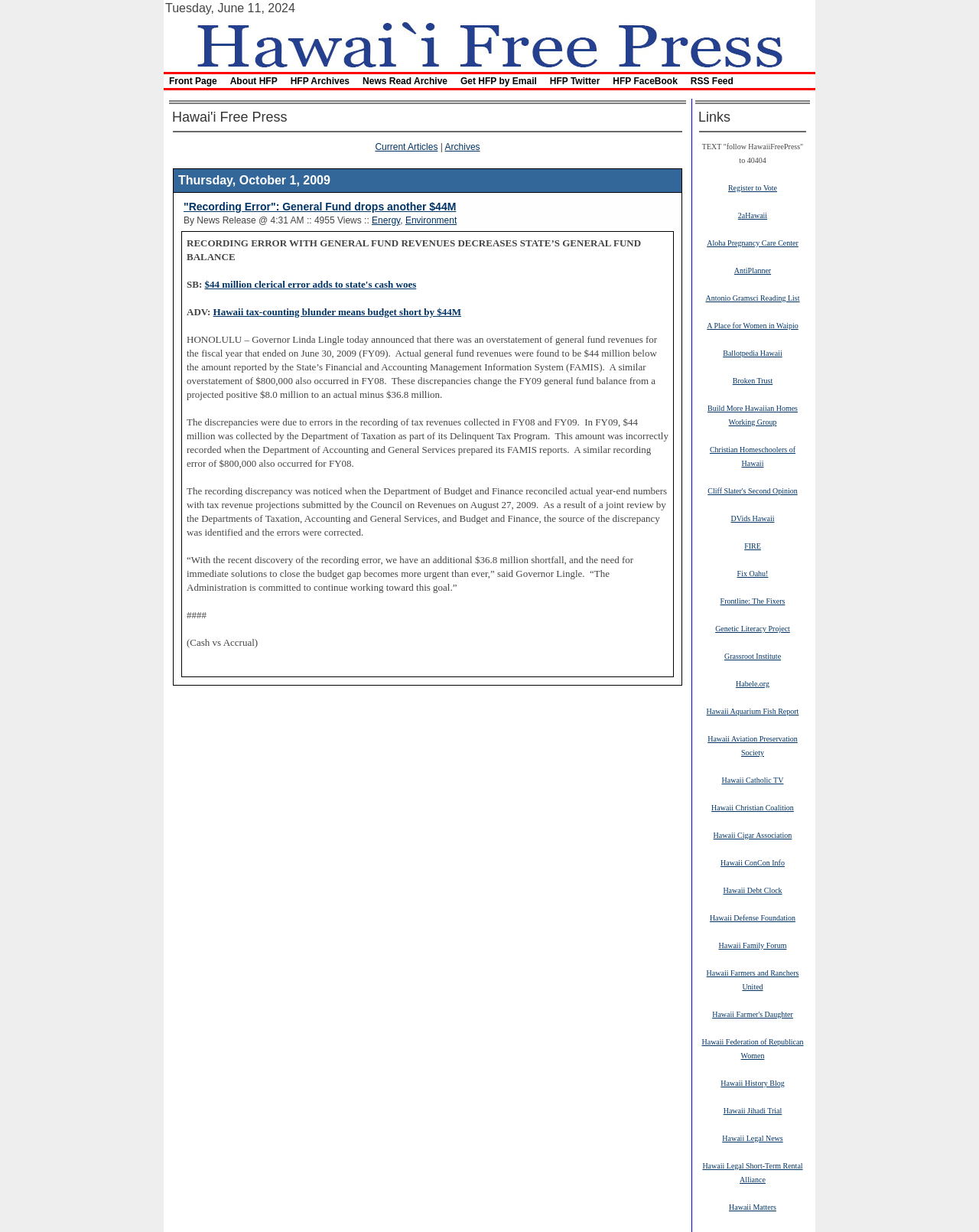Pinpoint the bounding box coordinates of the element you need to click to execute the following instruction: "Visit the 'Current Articles' page". The bounding box should be represented by four float numbers between 0 and 1, in the format [left, top, right, bottom].

[0.383, 0.115, 0.447, 0.124]